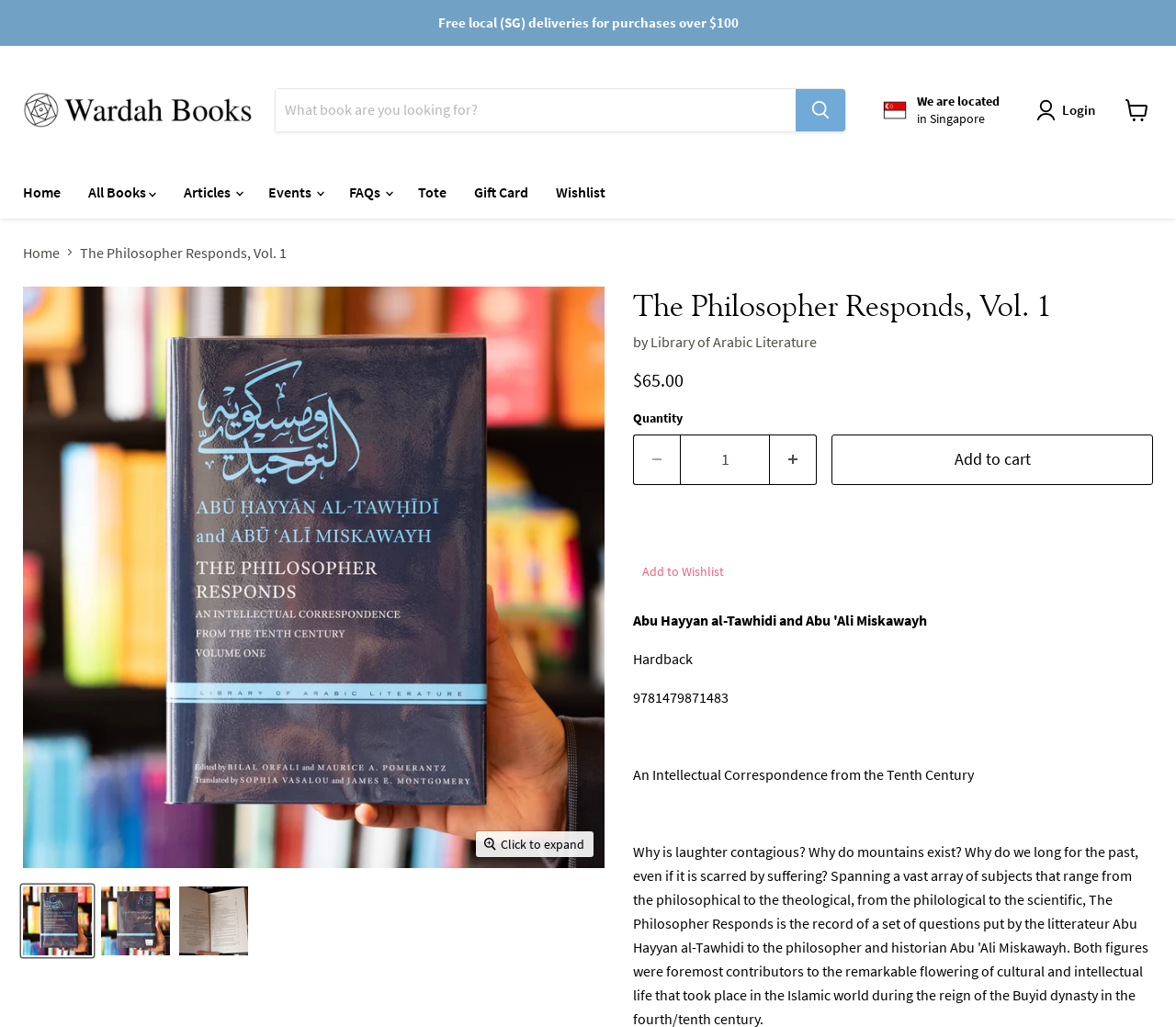Bounding box coordinates must be specified in the format (top-left x, top-left y, bottom-right x, bottom-right y). All values should be floating point numbers between 0 and 1. What are the bounding box coordinates of the UI element described as: View cart

[0.949, 0.087, 0.984, 0.127]